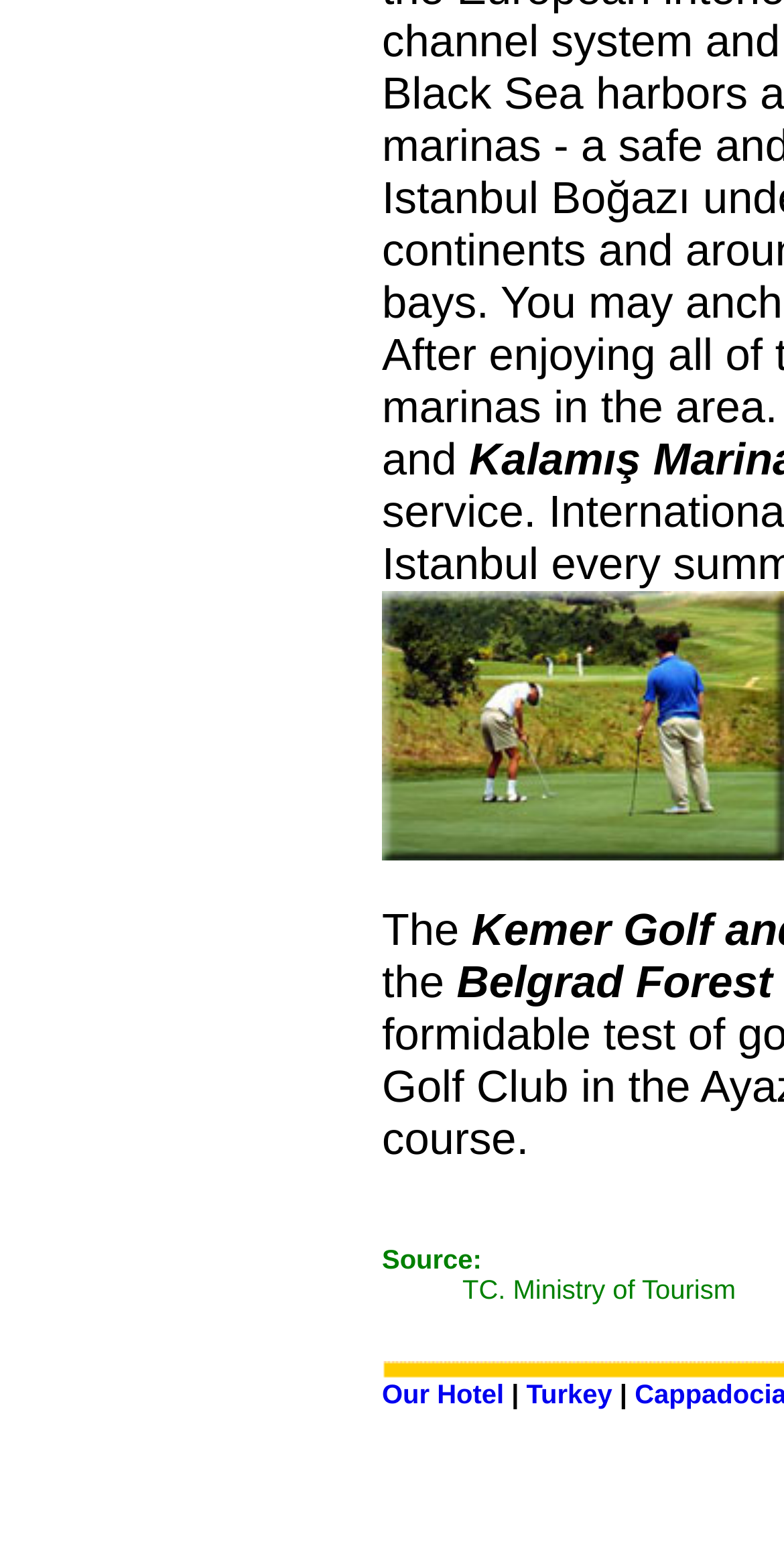Predict the bounding box coordinates of the UI element that matches this description: "Our Hotel". The coordinates should be in the format [left, top, right, bottom] with each value between 0 and 1.

[0.487, 0.893, 0.643, 0.913]